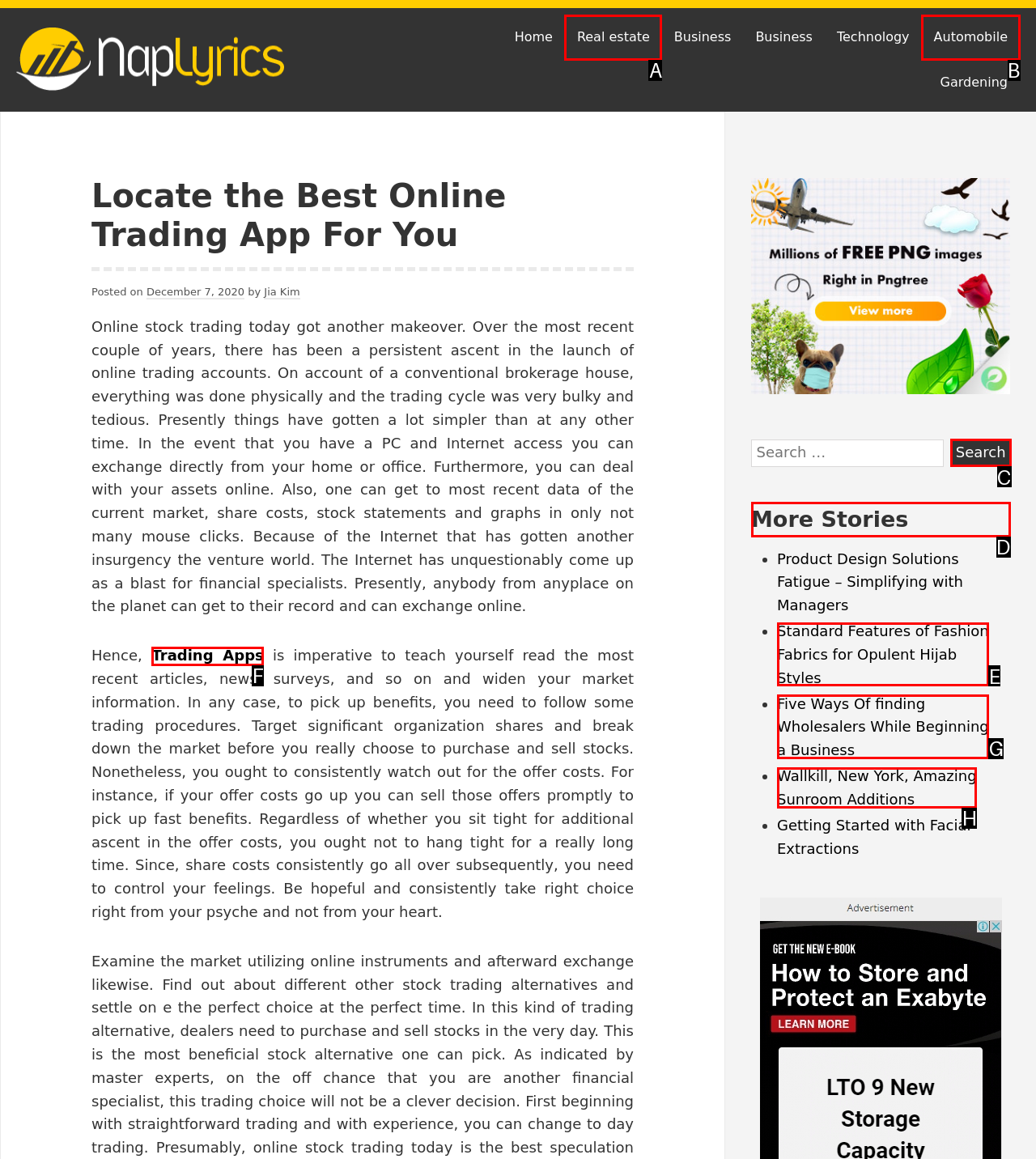Select the correct UI element to click for this task: Check the 'More Stories' section.
Answer using the letter from the provided options.

D